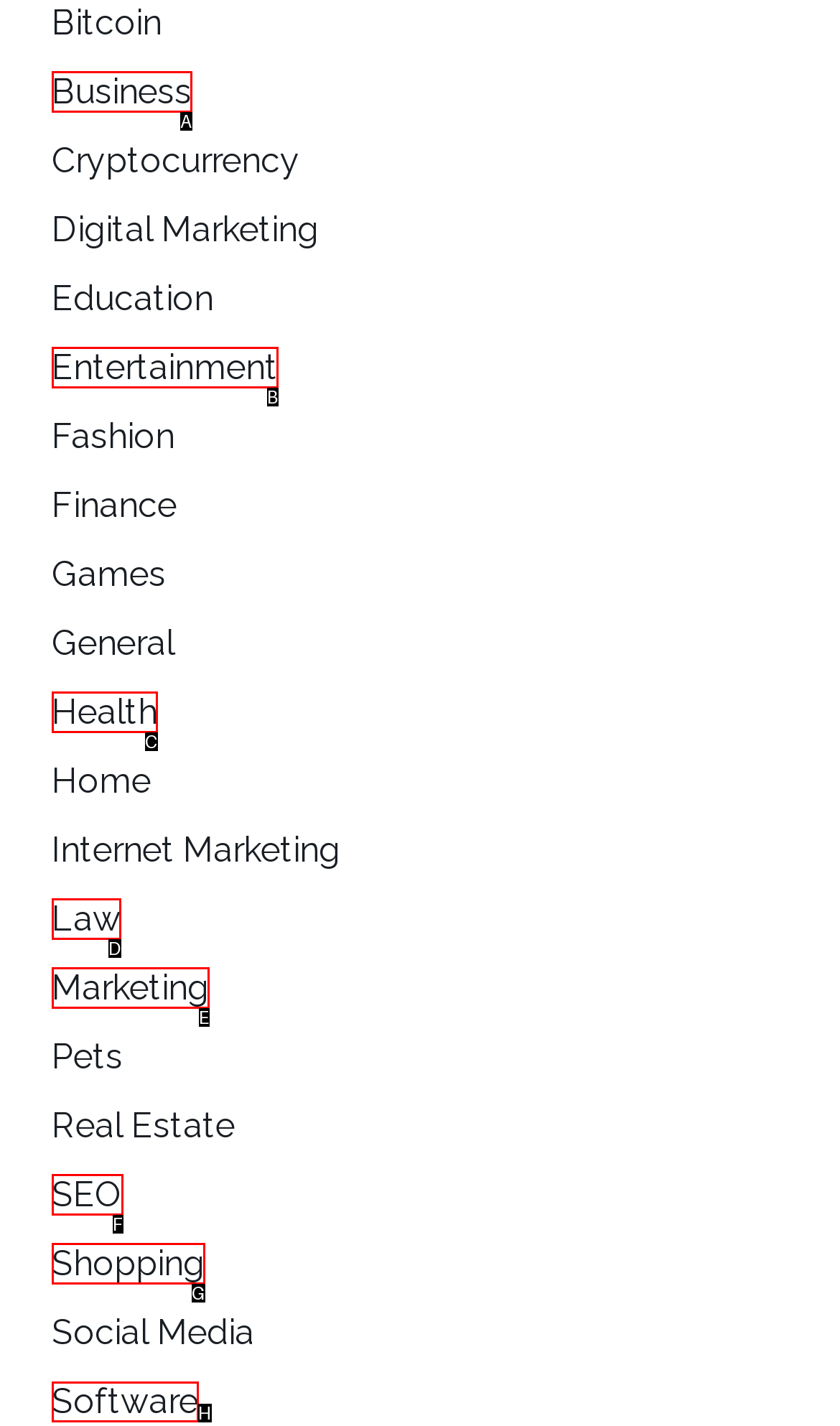Select the correct option from the given choices to perform this task: Browse the Software page. Provide the letter of that option.

H